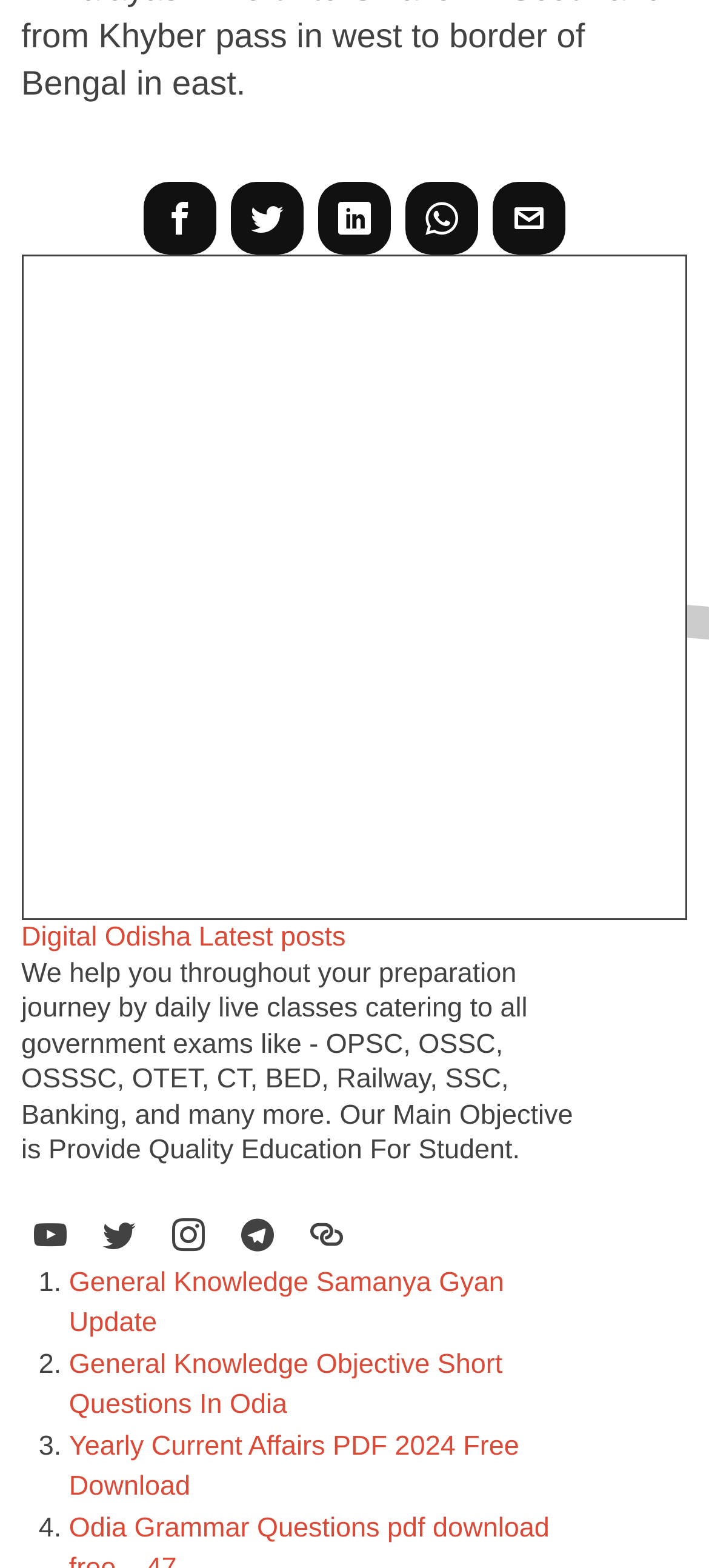How many social media platforms are listed?
Analyze the screenshot and provide a detailed answer to the question.

I counted the number of social media platform tooltips listed at the top and bottom of the webpage, including Facebook, Twitter, Linkedin, Whatsapp, Youtube, Instagram, and Telegram, which totals 6 platforms.